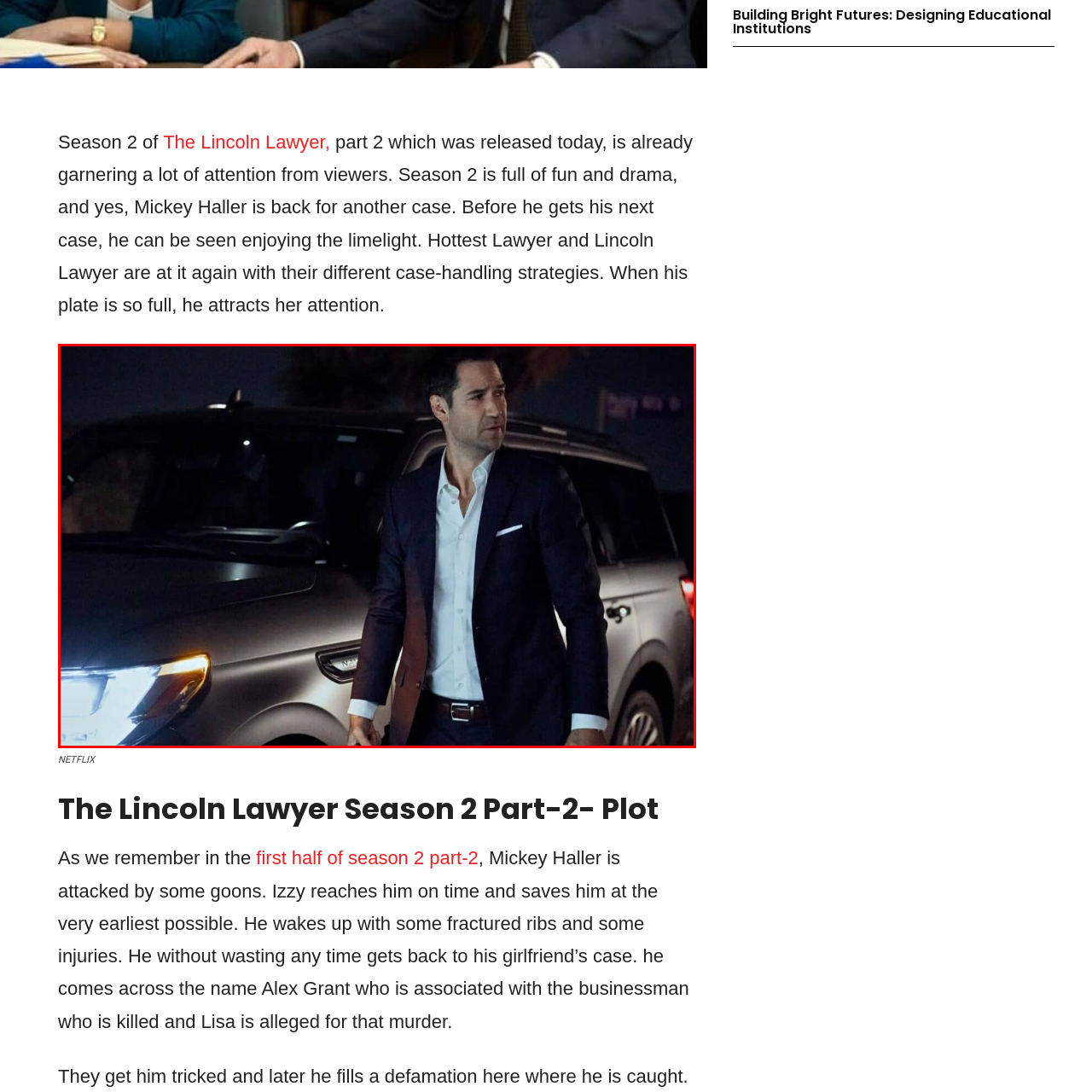Observe the content inside the red rectangle, Where is the series 'The Lincoln Lawyer' available? 
Give your answer in just one word or phrase.

Netflix